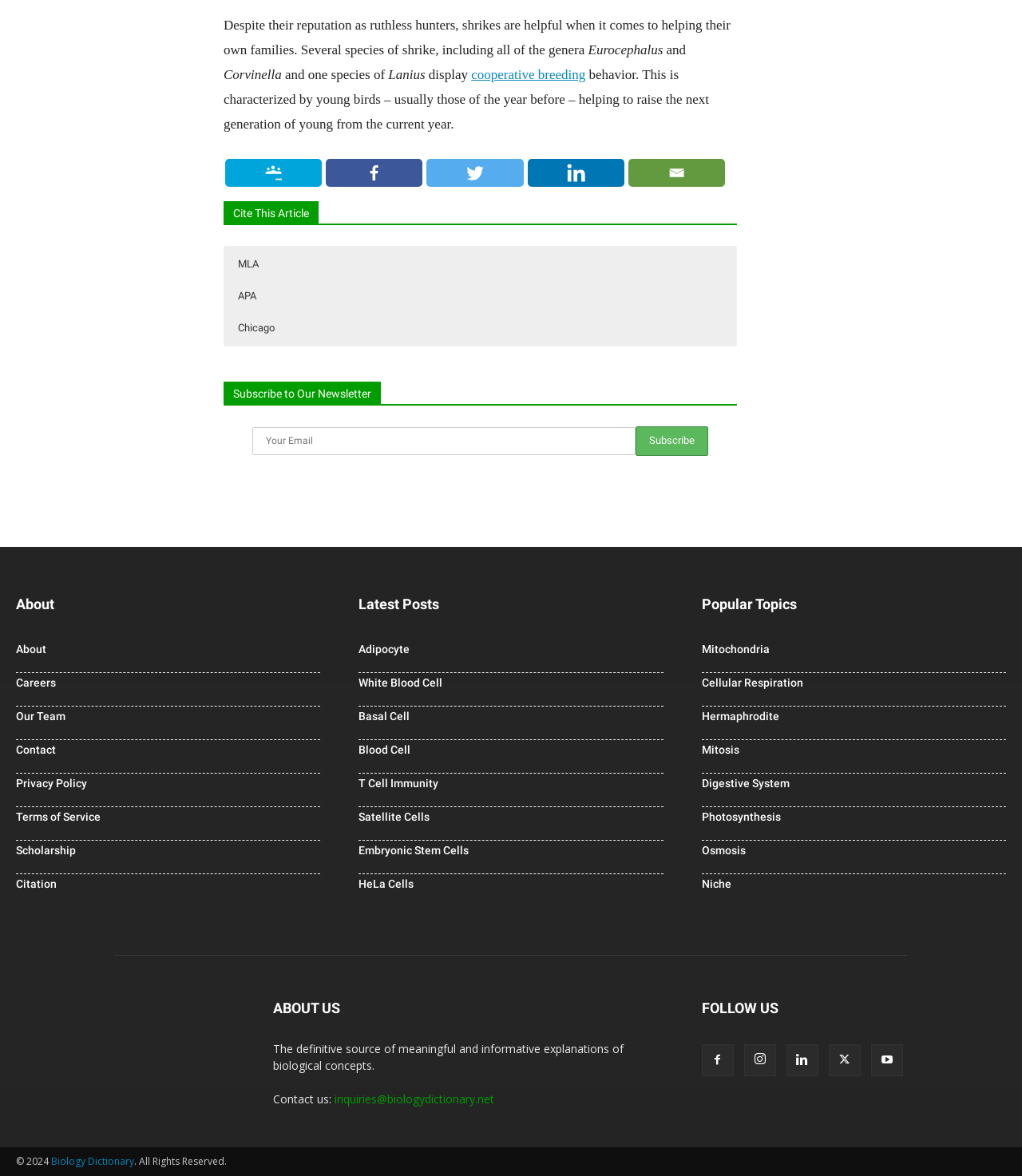What is the name of the website?
Utilize the information in the image to give a detailed answer to the question.

The website's name can be found in the text 'Biology Dictionary' which is located at the bottom of the webpage.